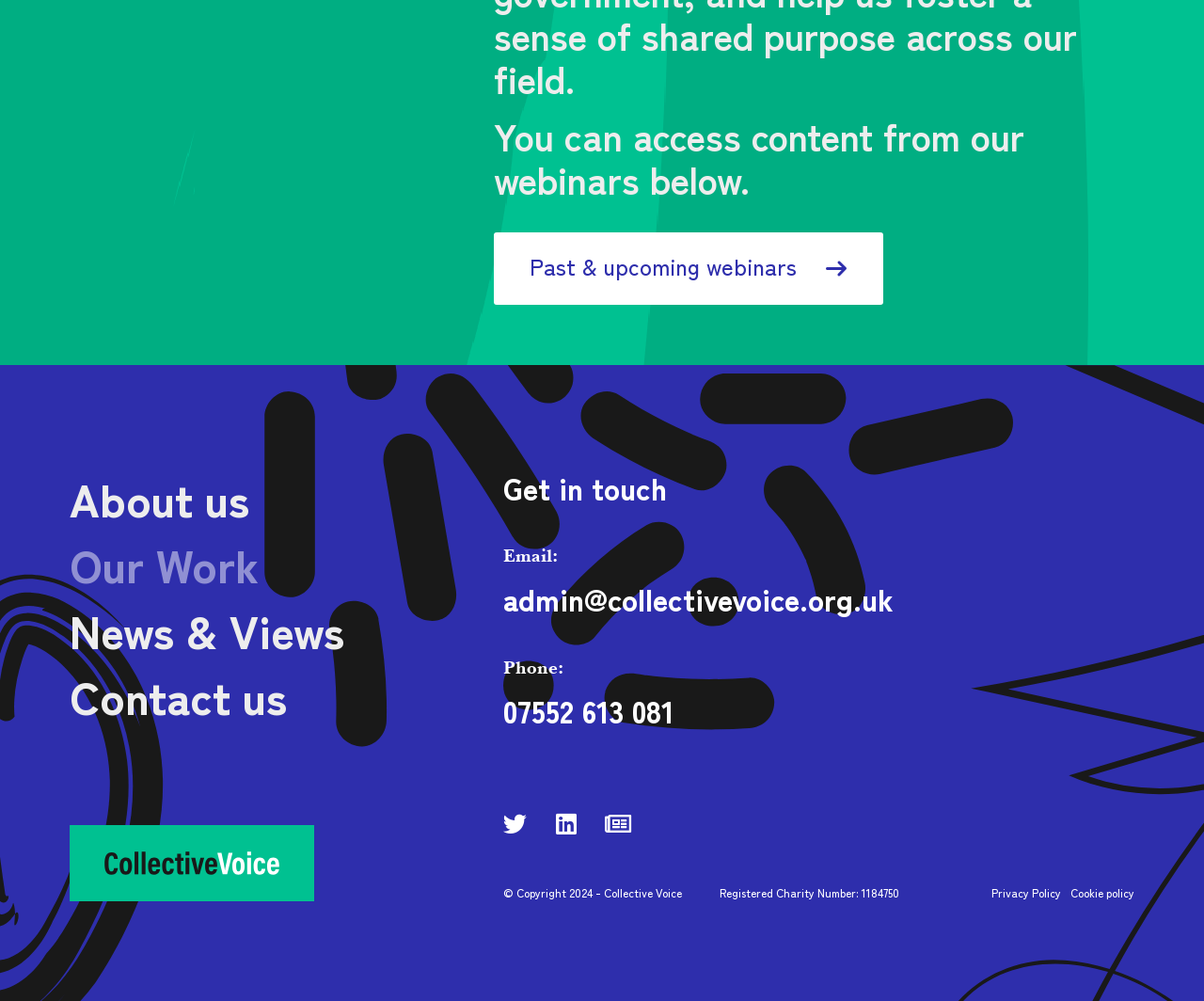Determine the bounding box coordinates of the clickable region to carry out the instruction: "Contact the organization via email".

[0.418, 0.577, 0.742, 0.62]